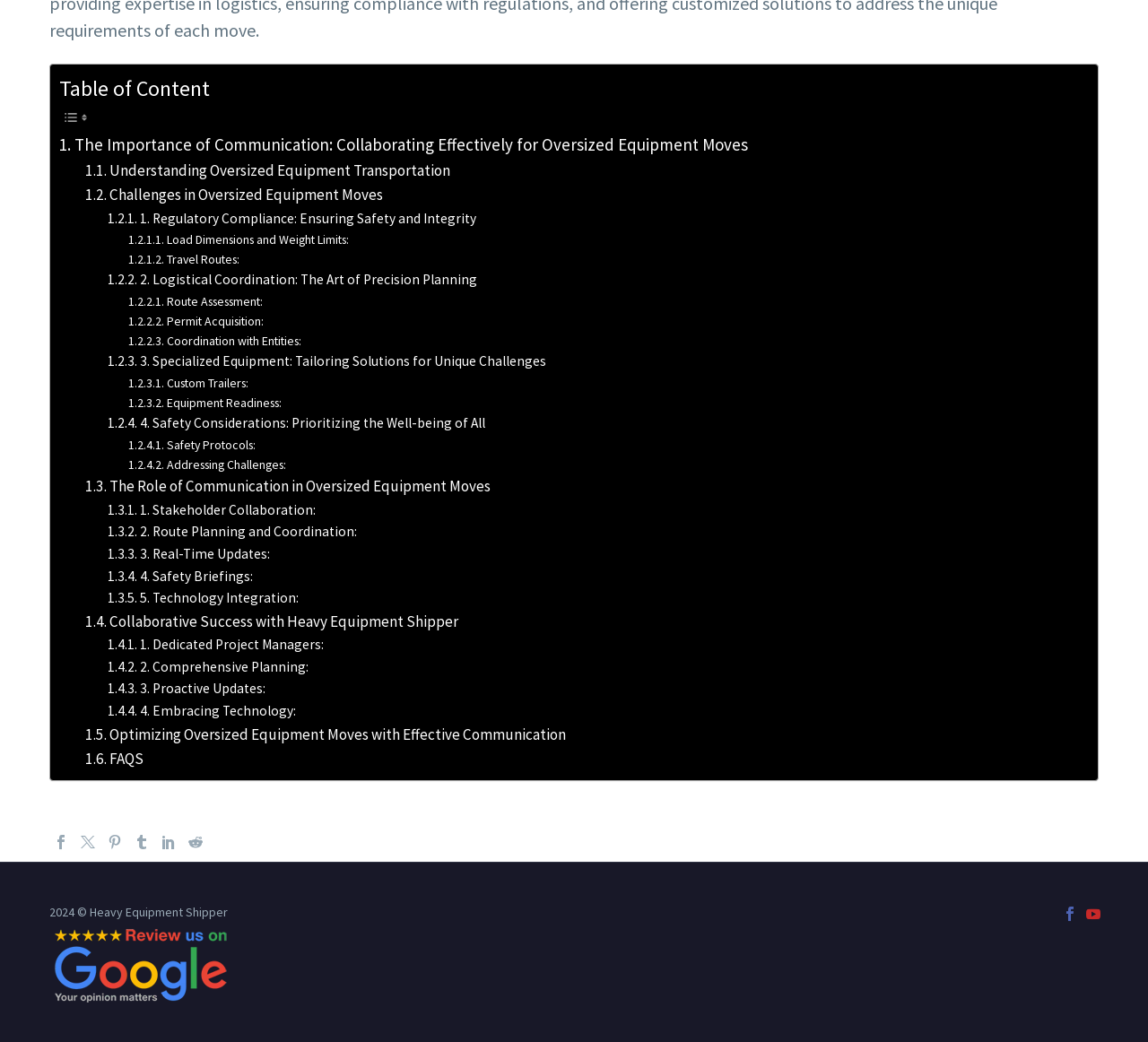Please pinpoint the bounding box coordinates for the region I should click to adhere to this instruction: "Click on 'Understanding Oversized Equipment Transportation'".

[0.074, 0.152, 0.392, 0.176]